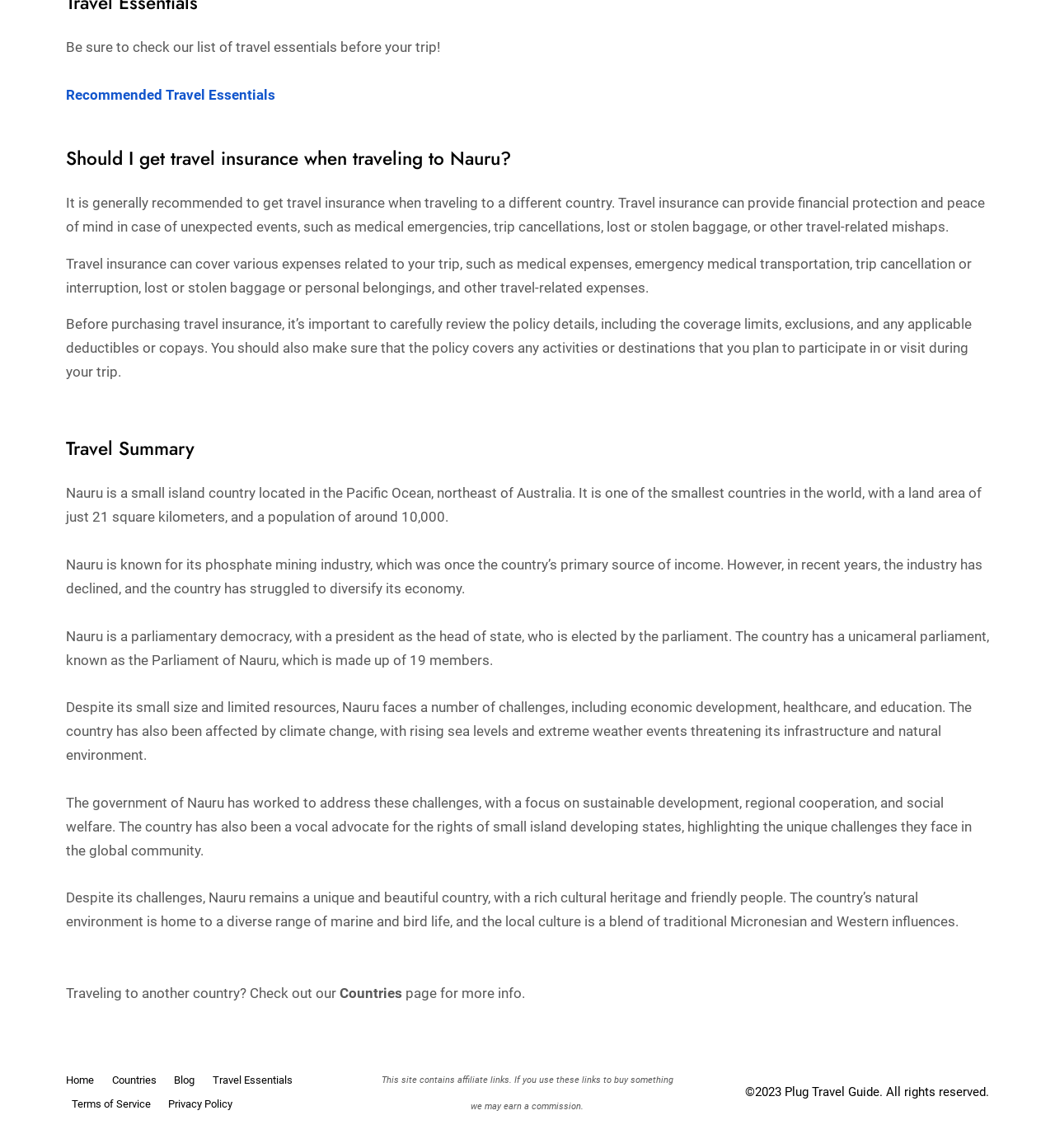What is Nauru's primary source of income?
Provide a short answer using one word or a brief phrase based on the image.

Phosphate mining